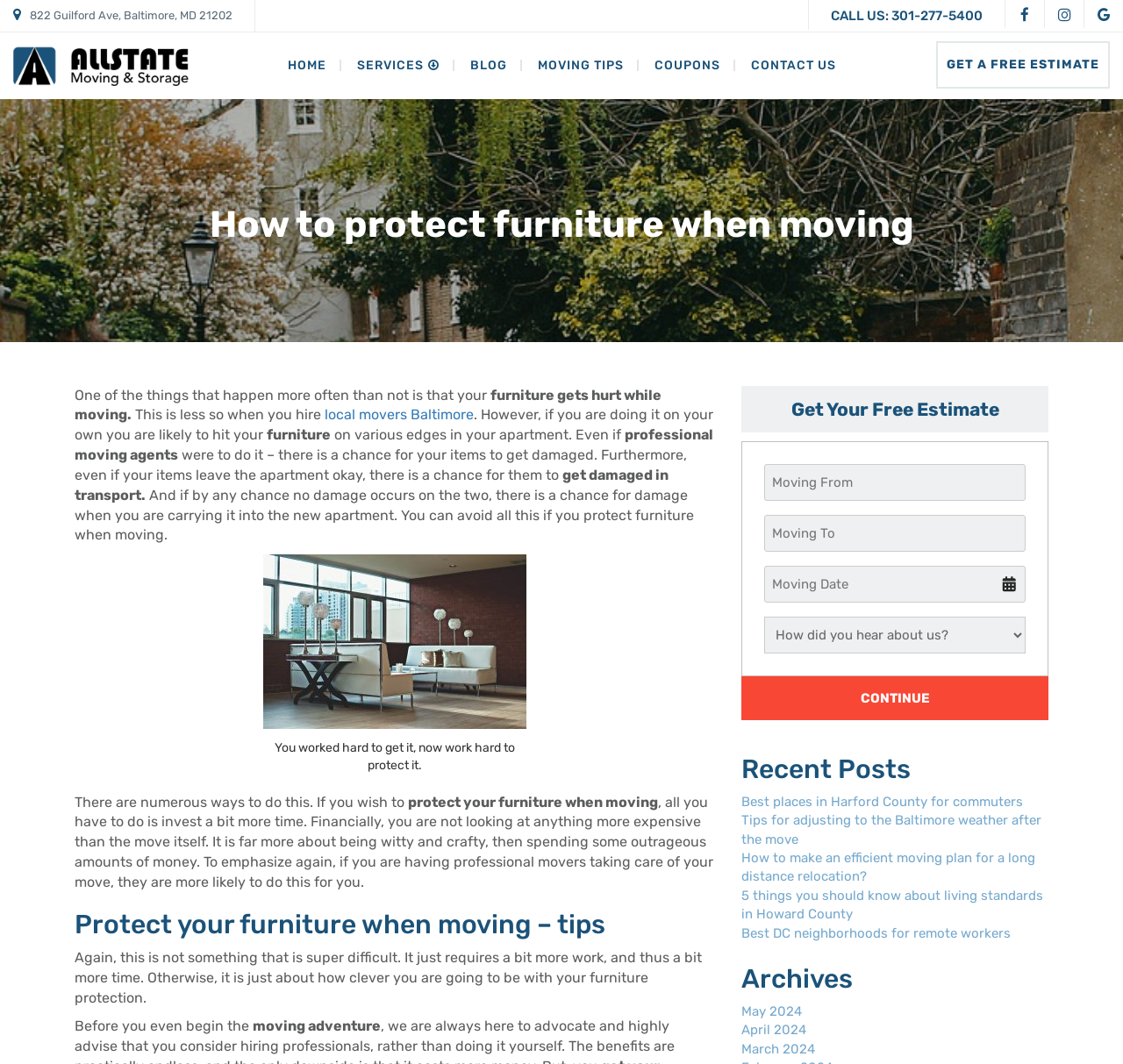Identify the bounding box coordinates of the clickable region to carry out the given instruction: "Click the 'CONTINUE' button".

[0.66, 0.635, 0.934, 0.677]